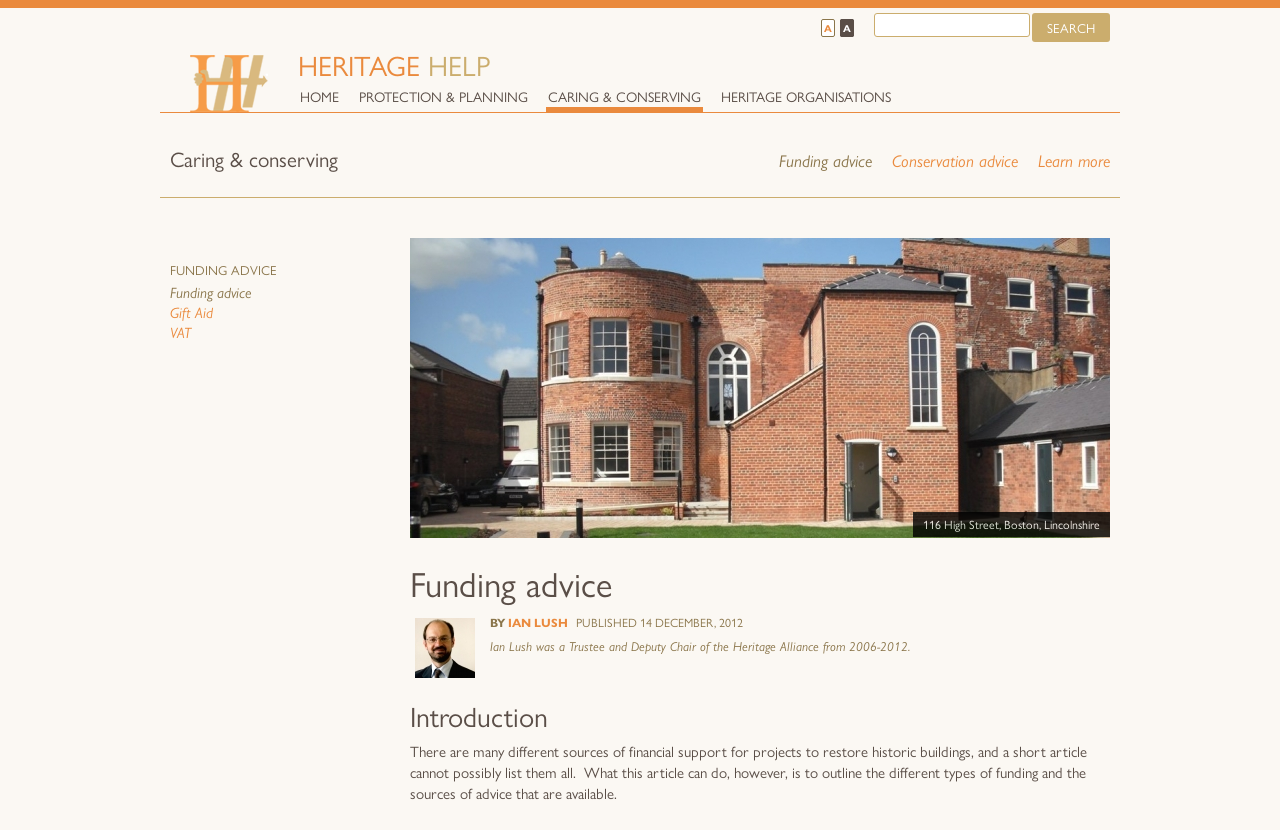Kindly determine the bounding box coordinates of the area that needs to be clicked to fulfill this instruction: "Learn more about conservation advice".

[0.697, 0.178, 0.795, 0.207]